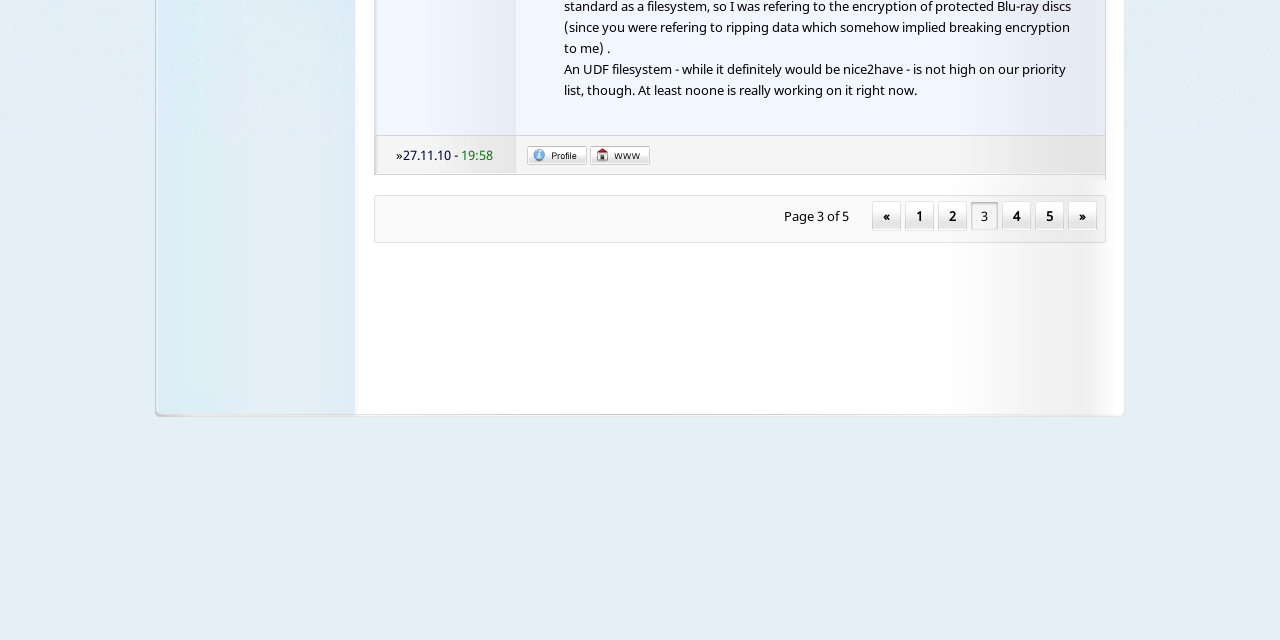Given the element description alt="Visit Website", predict the bounding box coordinates for the UI element in the webpage screenshot. The format should be (top-left x, top-left y, bottom-right x, bottom-right y), and the values should be between 0 and 1.

[0.461, 0.236, 0.508, 0.264]